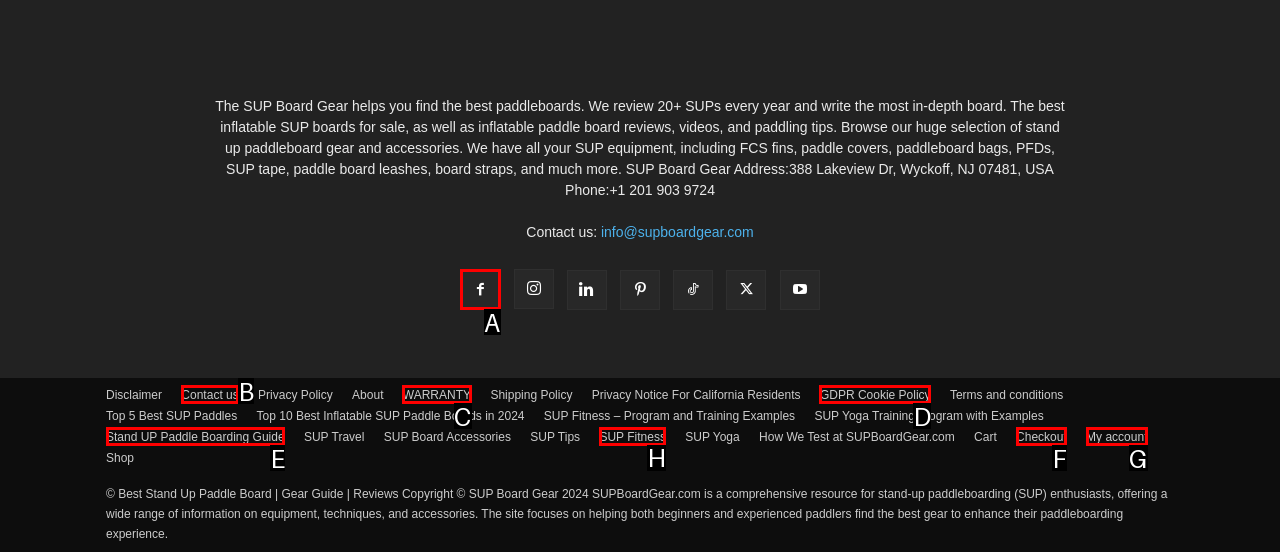Show which HTML element I need to click to perform this task: Learn about SUP fitness Answer with the letter of the correct choice.

H